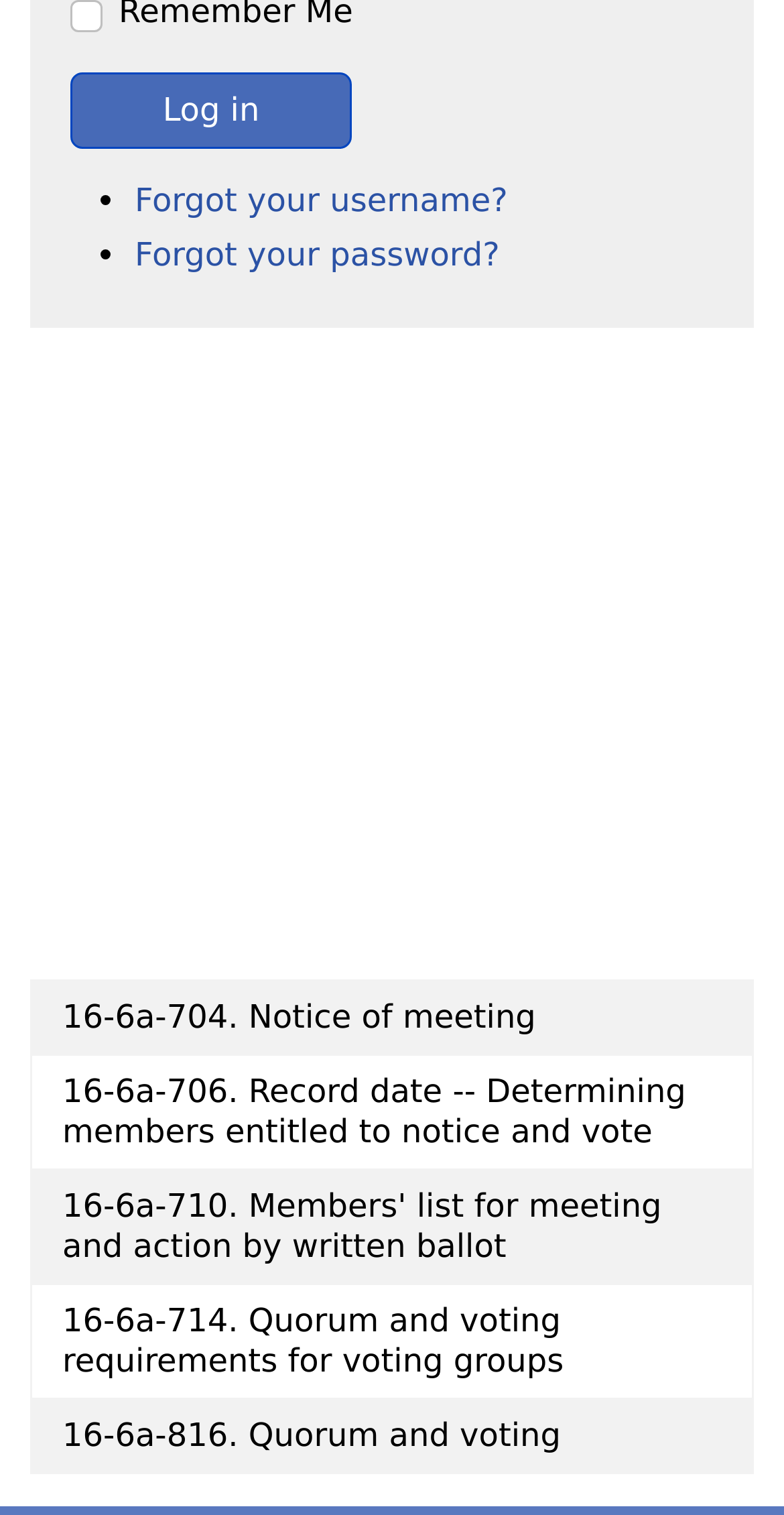Predict the bounding box coordinates for the UI element described as: "Forgot your username?". The coordinates should be four float numbers between 0 and 1, presented as [left, top, right, bottom].

[0.172, 0.12, 0.648, 0.145]